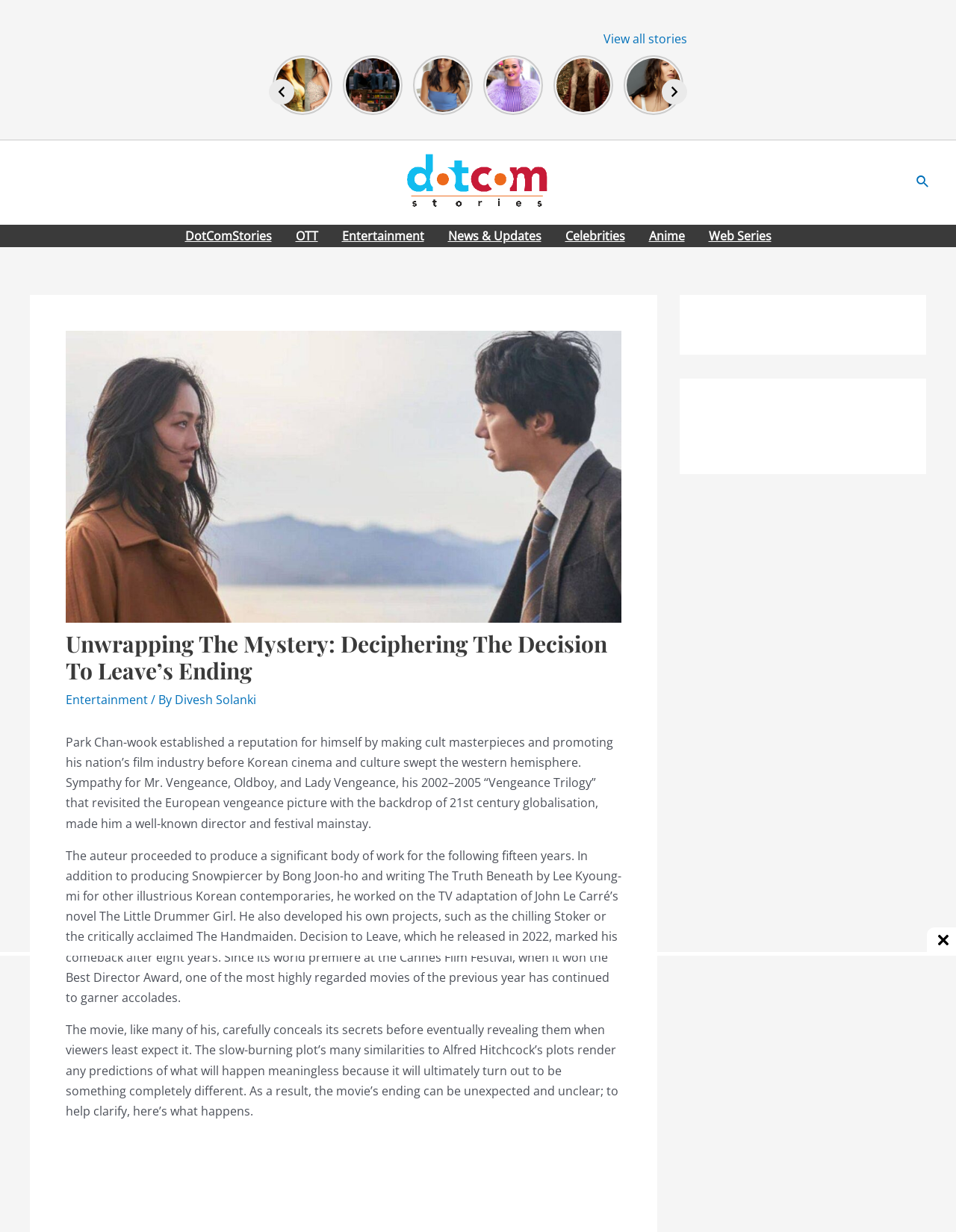Provide a short answer to the following question with just one word or phrase: Who is the director of the movie 'Decision to Leave'?

Park Chan-wook